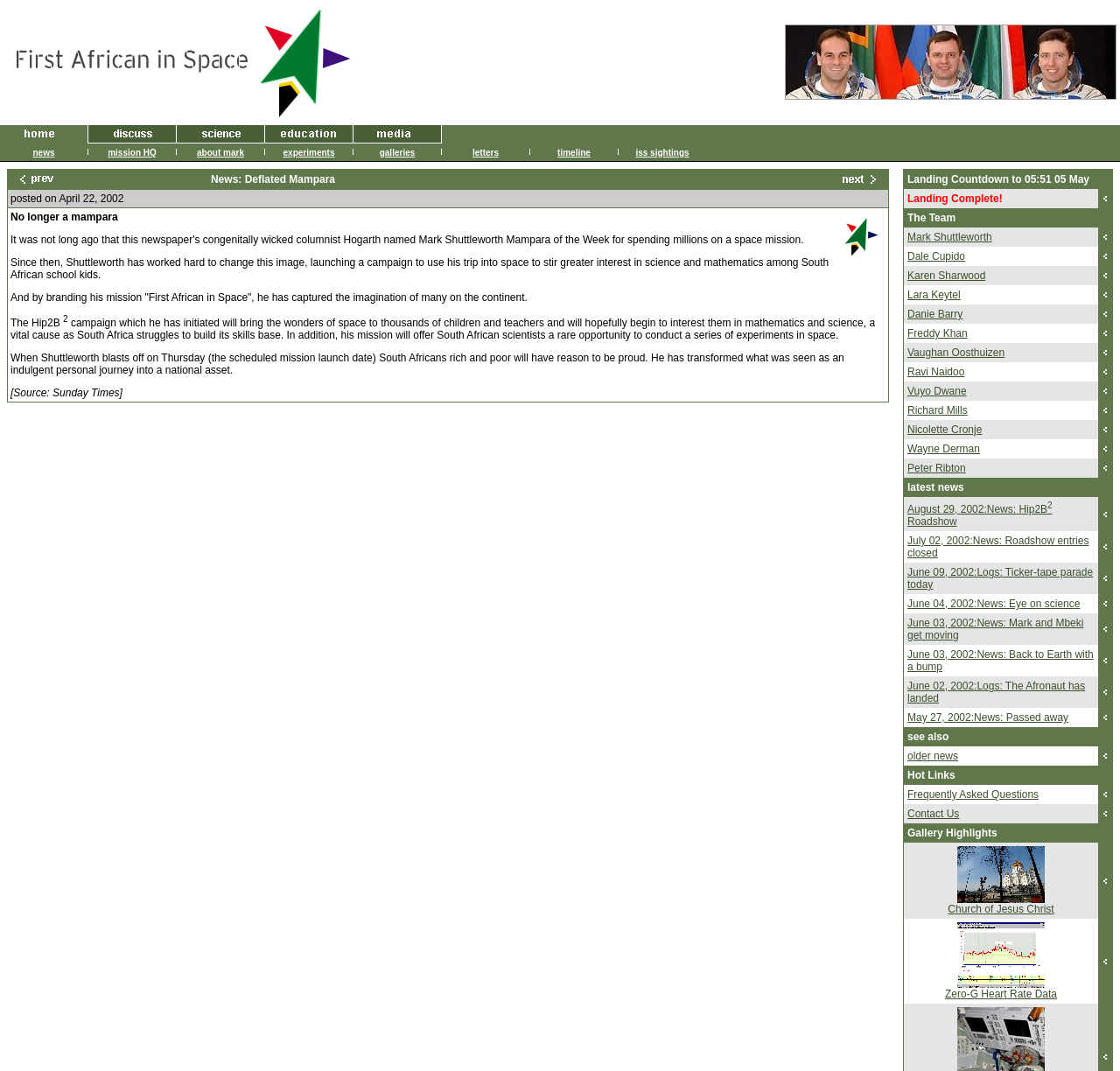Can you give a comprehensive explanation to the question given the content of the image?
What is the theme of the 'media' navigation menu item?

Based on the webpage structure and content, it appears that the 'media' navigation menu item is related to media, which is a common theme in websites about space and science.